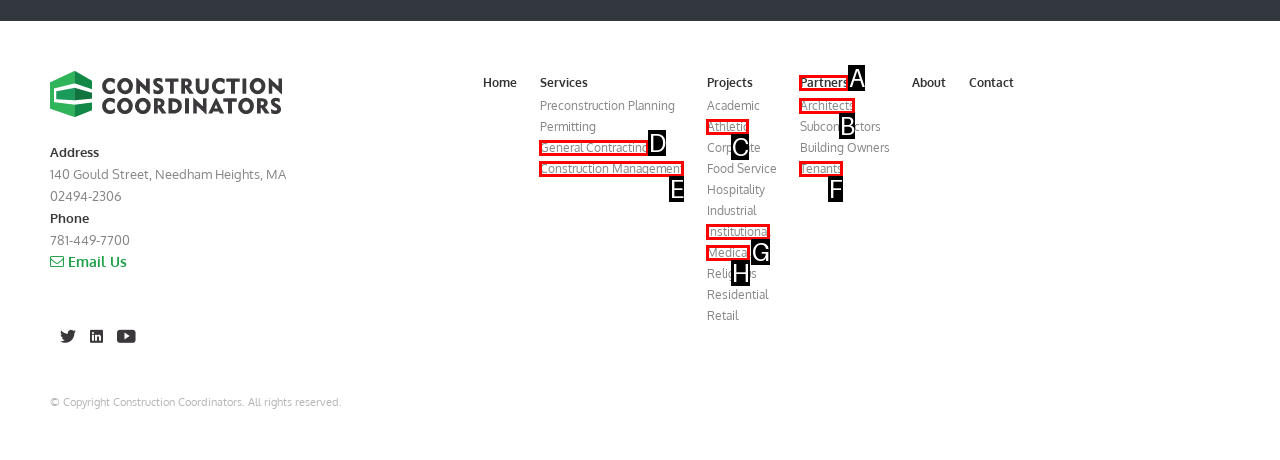Tell me which one HTML element best matches the description: General Contracting Answer with the option's letter from the given choices directly.

D